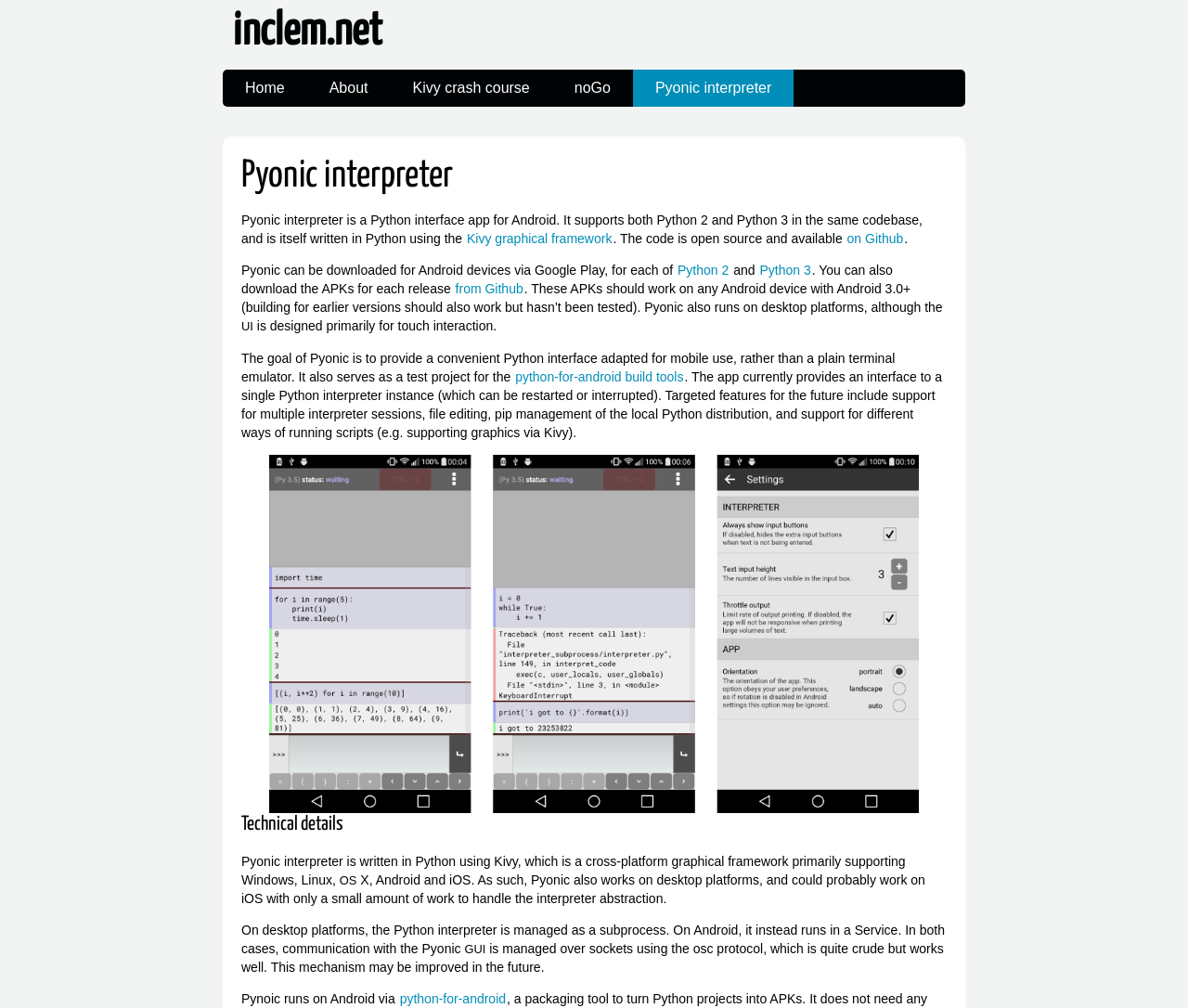What is Pyonic interpreter?
Using the visual information, respond with a single word or phrase.

Python interface app for Android